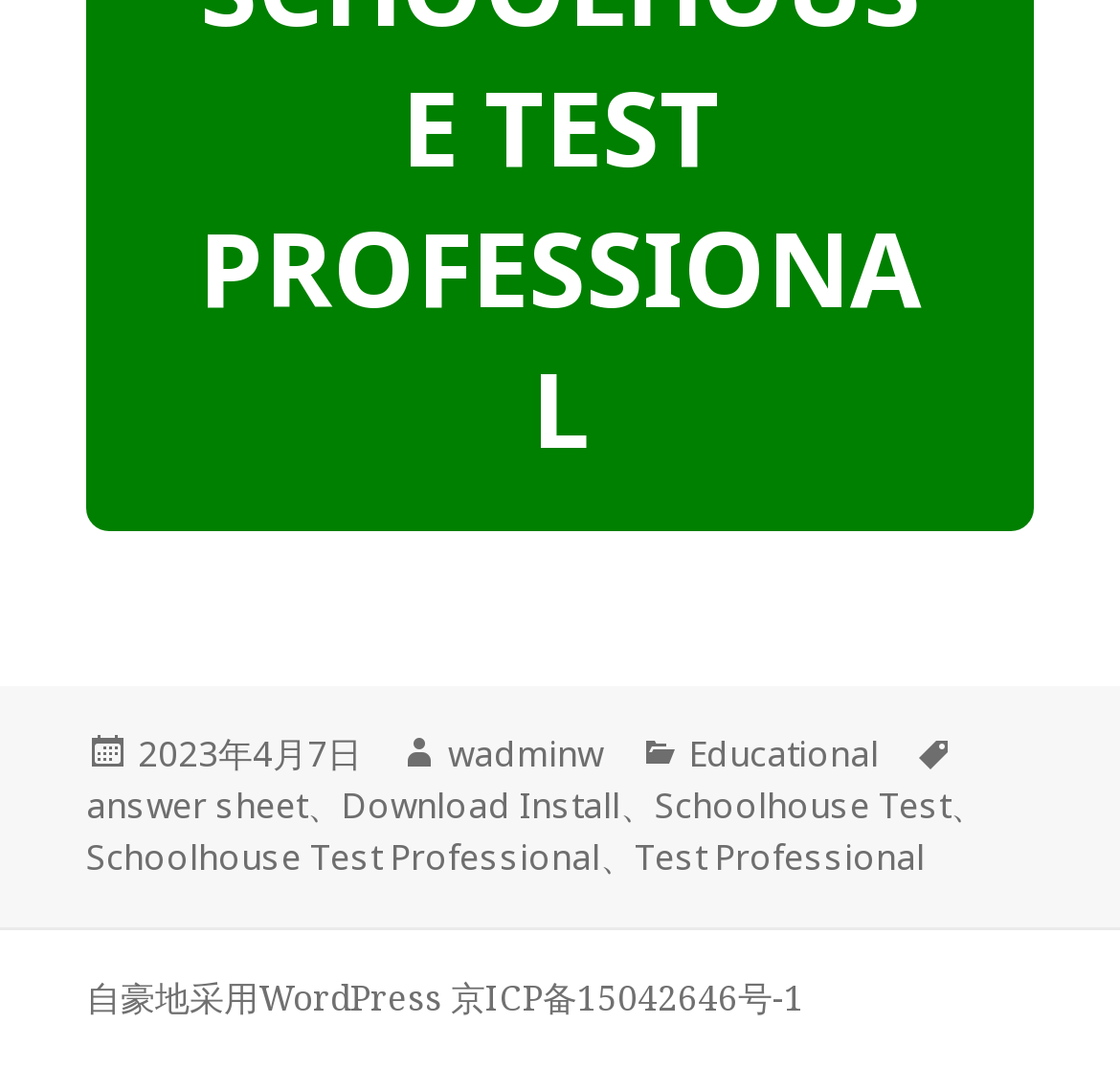Determine the bounding box coordinates of the target area to click to execute the following instruction: "visit the law library."

None